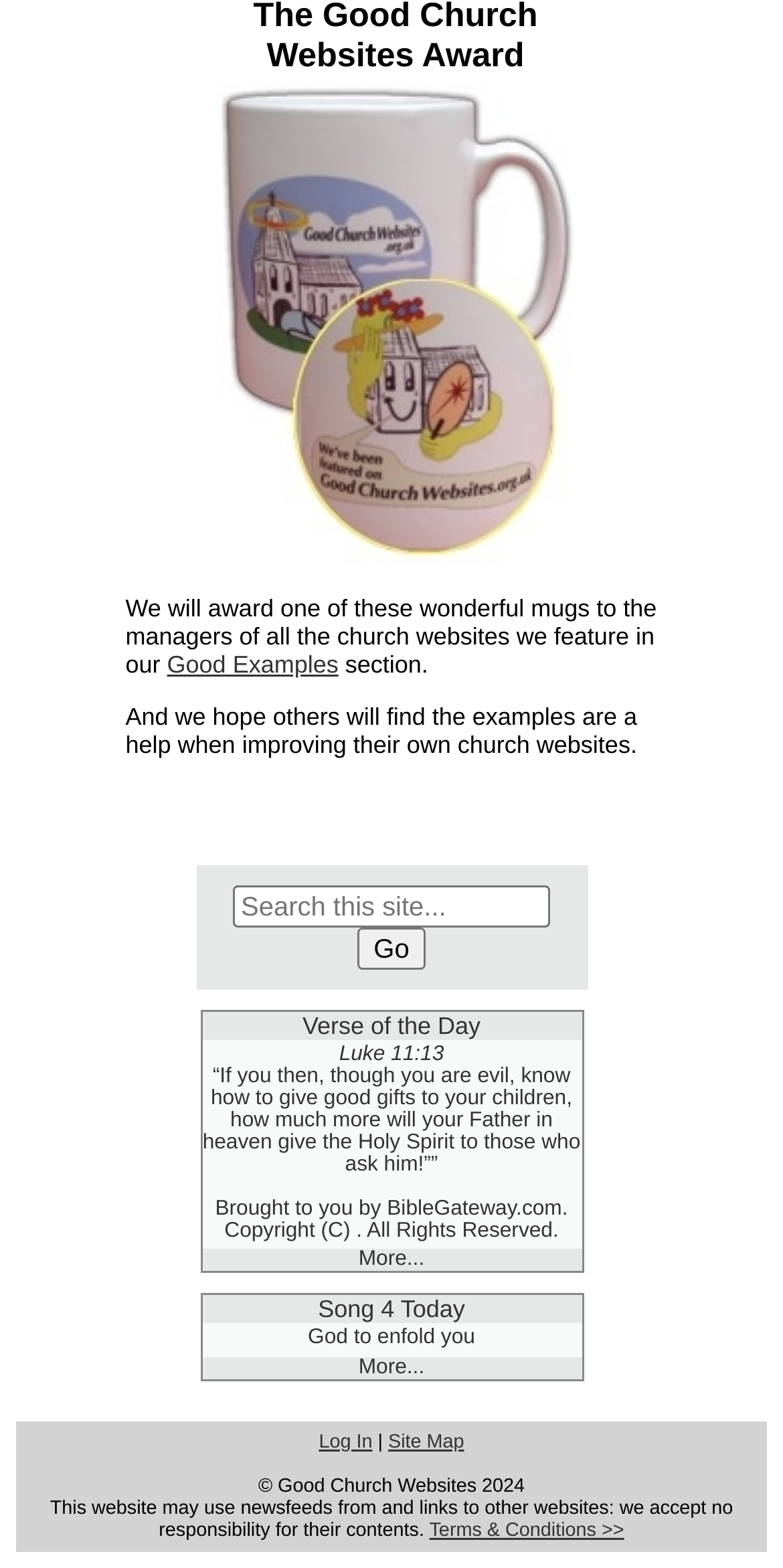For the element described, predict the bounding box coordinates as (top-left x, top-left y, bottom-right x, bottom-right y). All values should be between 0 and 1. Element description: Terms & Conditions >>

[0.548, 0.969, 0.797, 0.983]